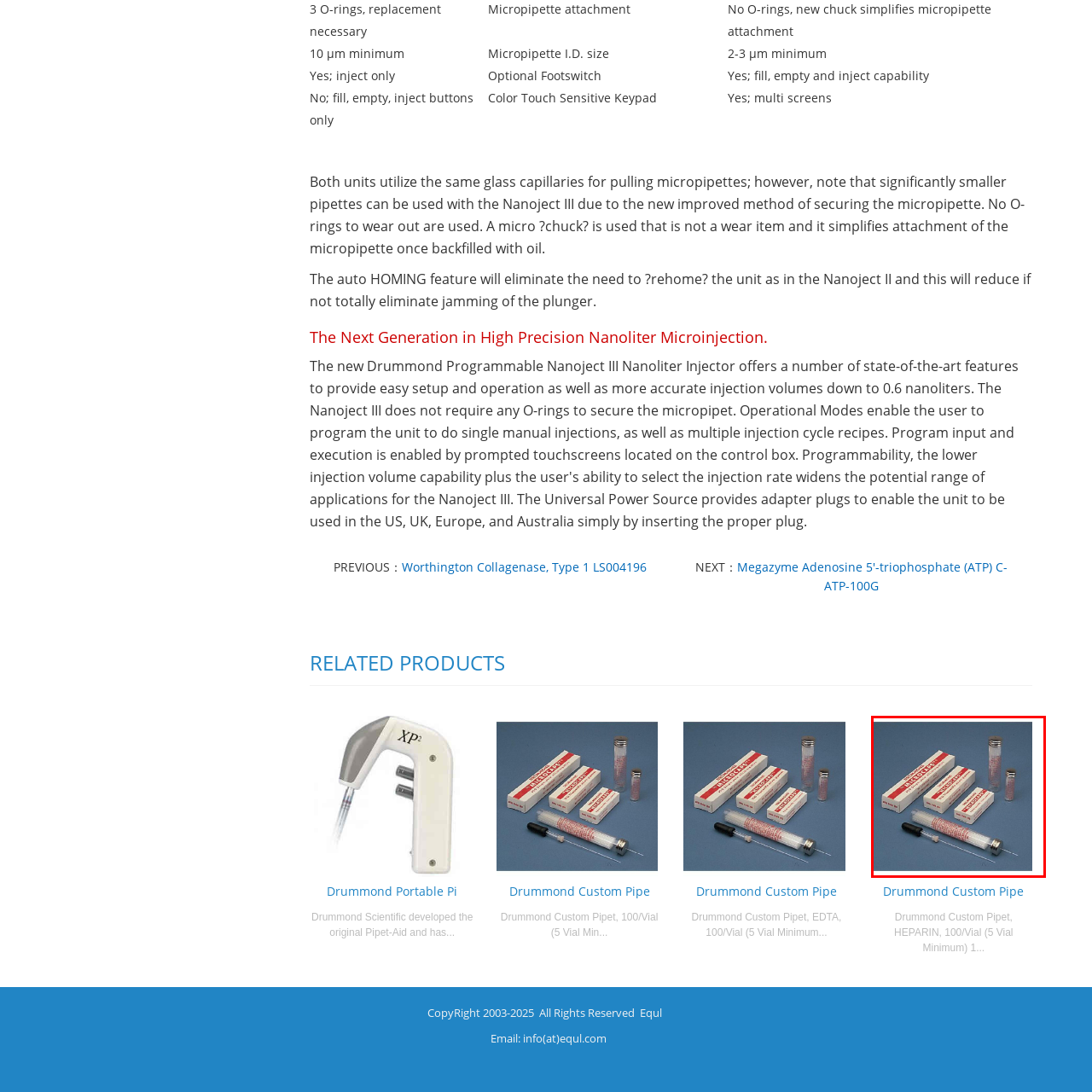Generate a detailed caption for the image contained in the red outlined area.

The image displays several glass syringes and associated packaging, specifically labeled "MICROCAP," which are commonly used in precise microinjection applications. The assortment includes various sizes of vials and a micropipette with a needle, all set against a muted blue background. Such equipment is essential for tasks requiring high precision, often utilized in laboratories for injecting small volumes of fluids. Each package is marked with identifying information that highlights the quality and intended use of these micropipettes in scientific research and precision applications.